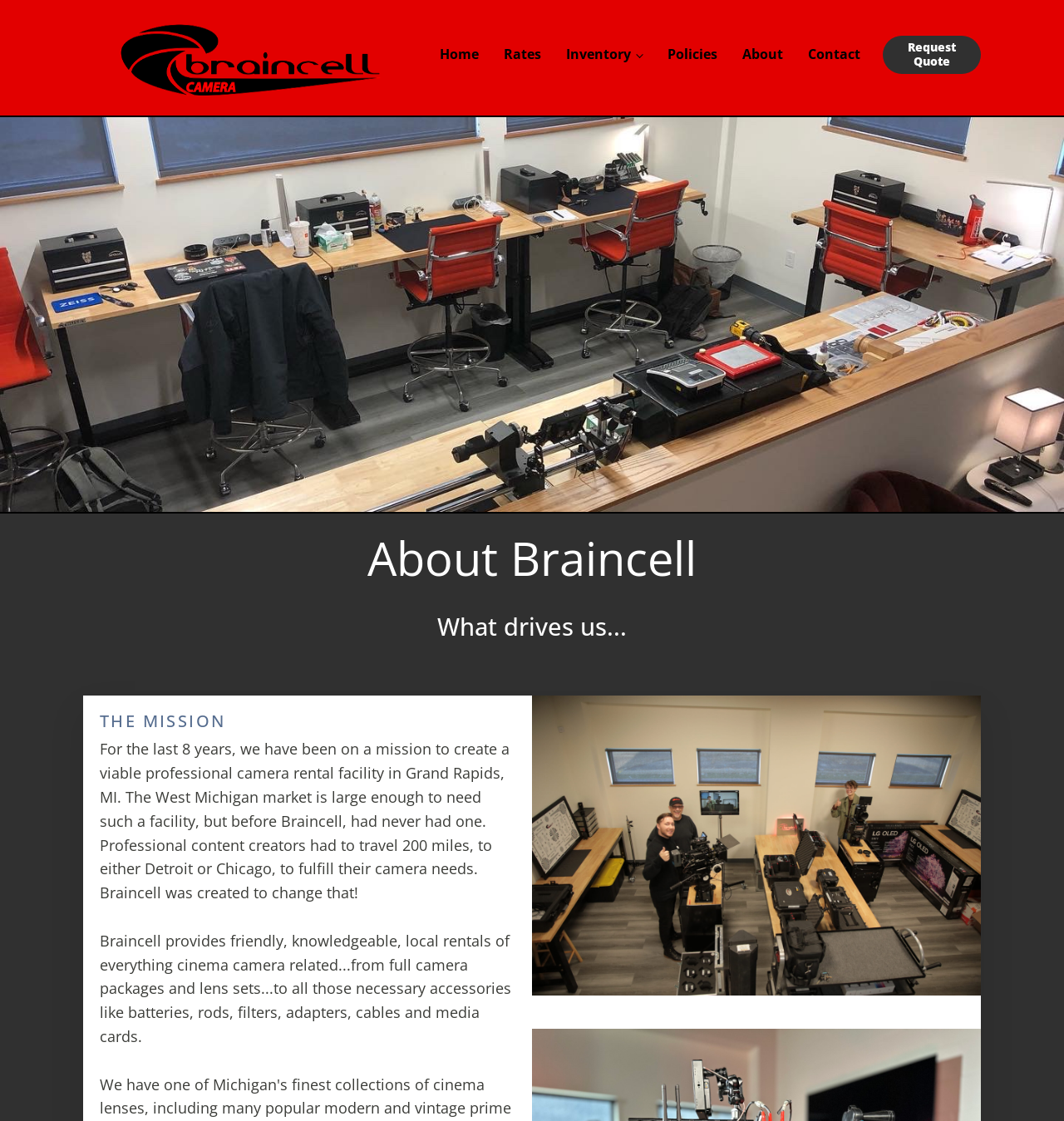Provide a brief response using a word or short phrase to this question:
What is the location of Braincell?

Grand Rapids, MI